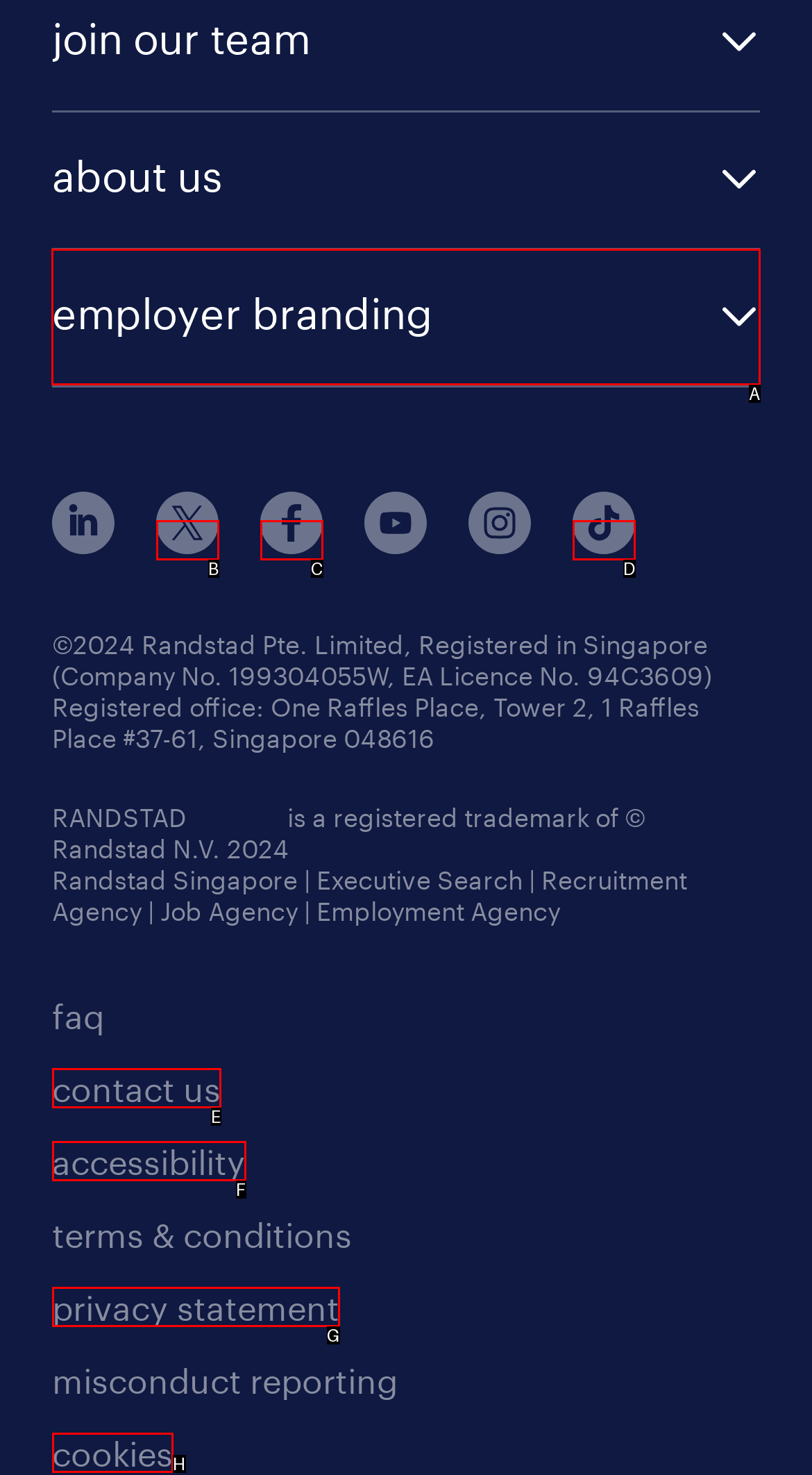Select the letter of the UI element you need to click on to fulfill this task: click employer branding. Write down the letter only.

A